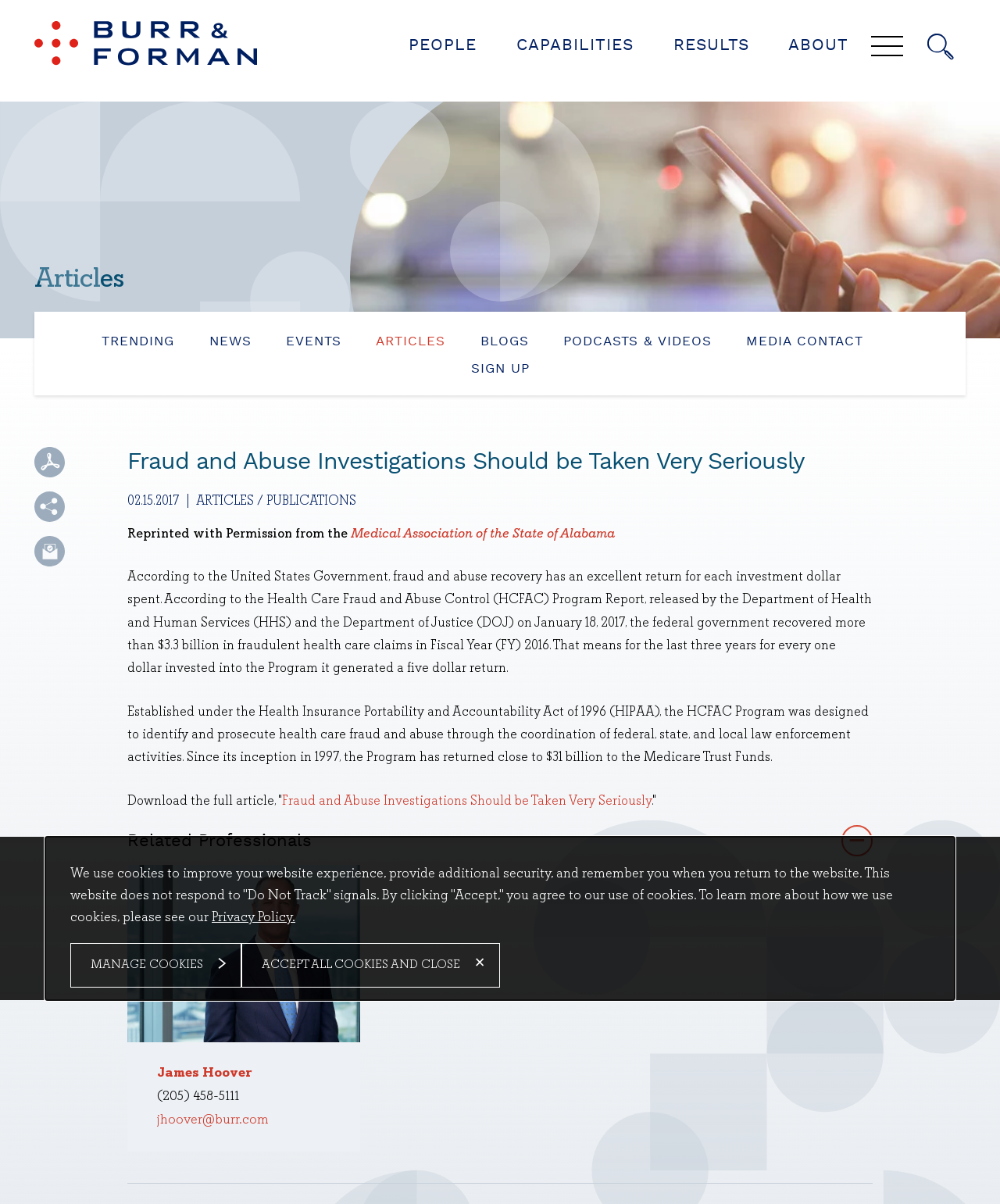Please find the bounding box coordinates for the clickable element needed to perform this instruction: "Click the 'Burr & Forman LLP' link".

[0.034, 0.018, 0.257, 0.055]